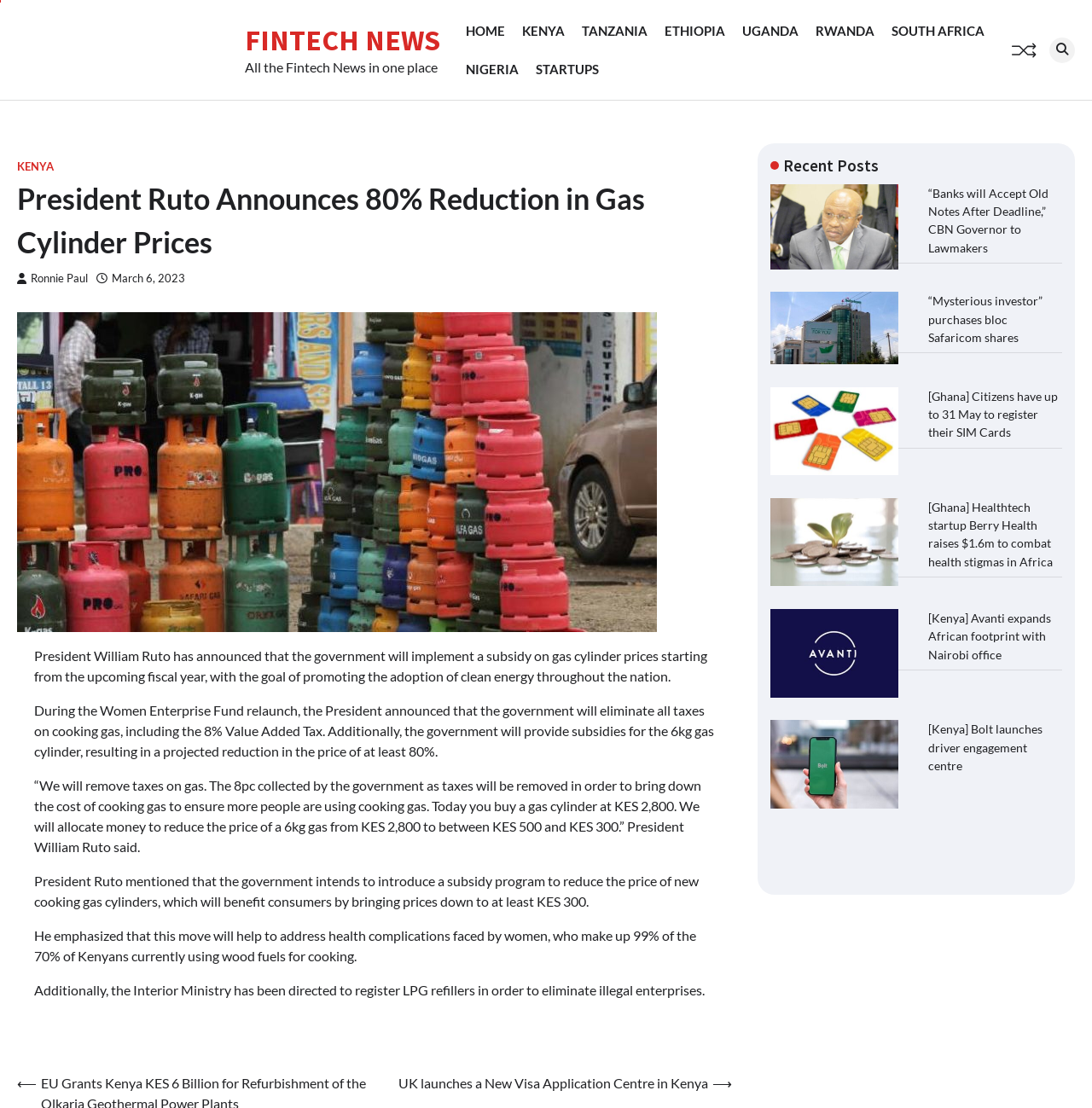Pinpoint the bounding box coordinates of the element you need to click to execute the following instruction: "Click on the FINTECH NEWS link". The bounding box should be represented by four float numbers between 0 and 1, in the format [left, top, right, bottom].

[0.016, 0.03, 0.216, 0.06]